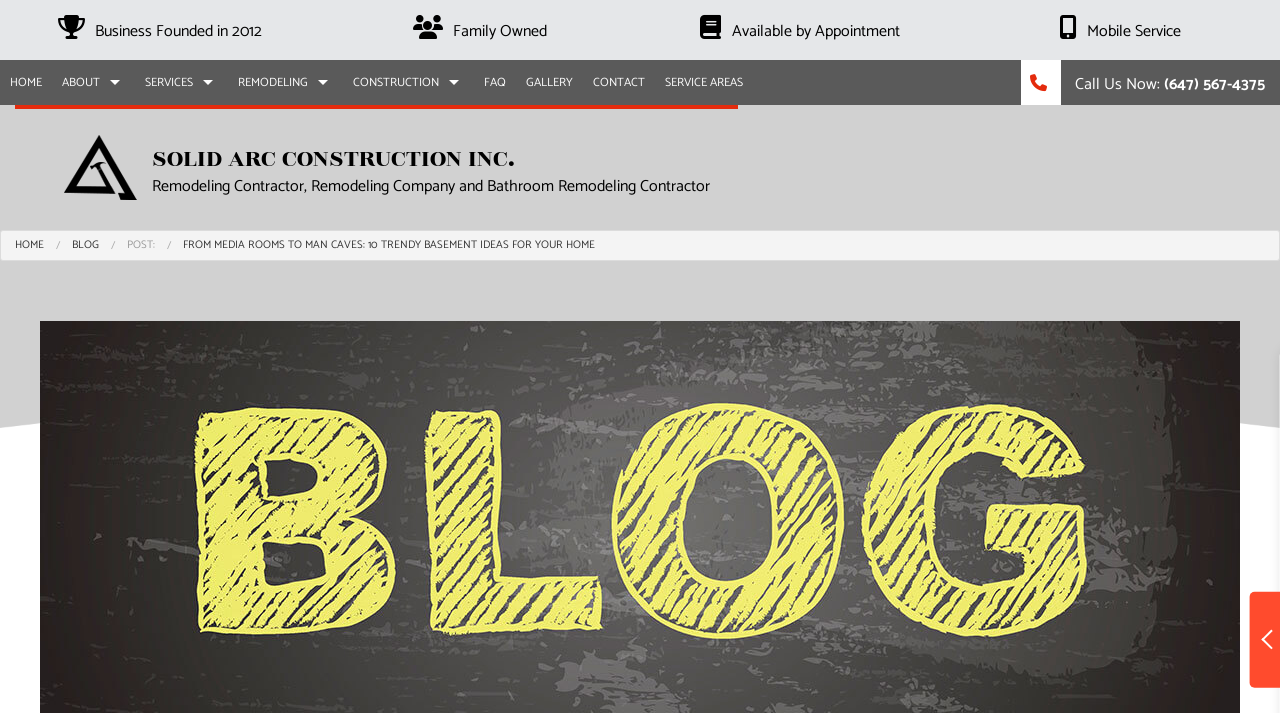Please identify the bounding box coordinates of the clickable area that will allow you to execute the instruction: "Enter your full name".

[0.801, 0.601, 0.891, 0.634]